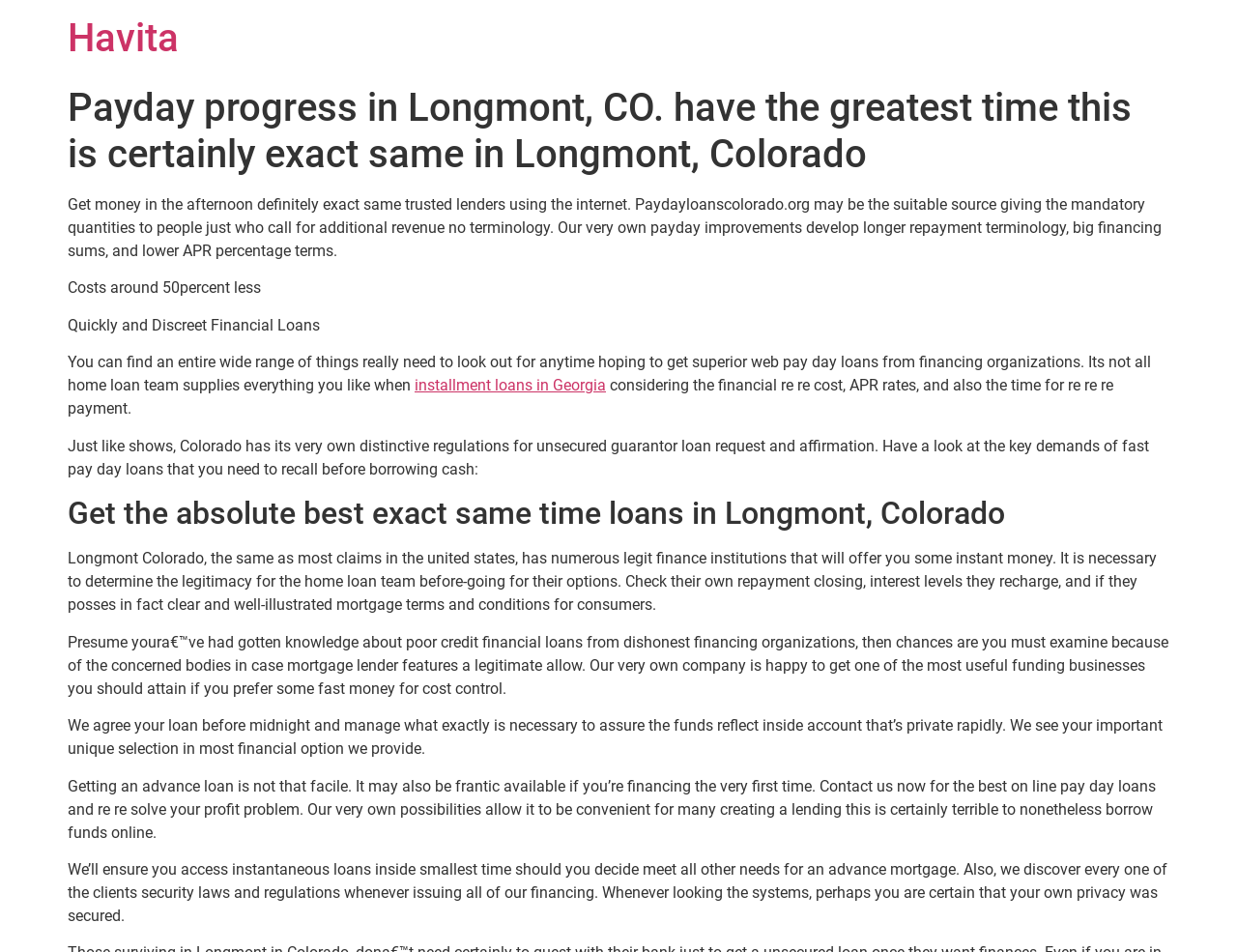How quickly can users get their loan approved?
Refer to the image and give a detailed answer to the question.

According to the webpage, users can get their loan approved before midnight, and the funds will be reflected in their account quickly. This suggests that the webpage offers a fast and efficient loan approval process.